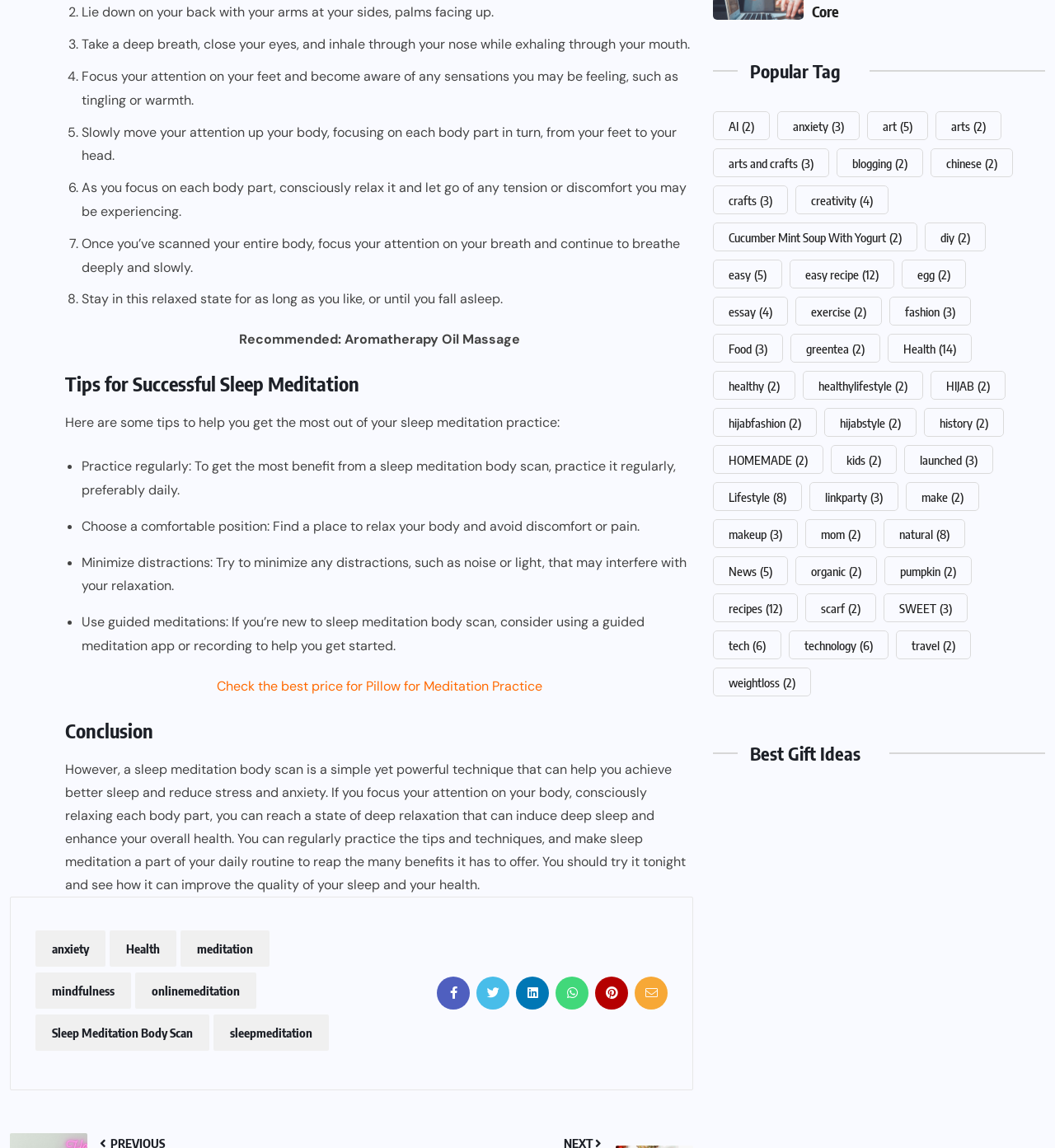Using the details in the image, give a detailed response to the question below:
What is the topic of the article?

The topic of the article can be determined by reading the headings and subheadings on the webpage. The main heading is 'Tips for Successful Sleep Meditation' and the subheadings are related to sleep meditation body scan, which suggests that the topic of the article is sleep meditation body scan.